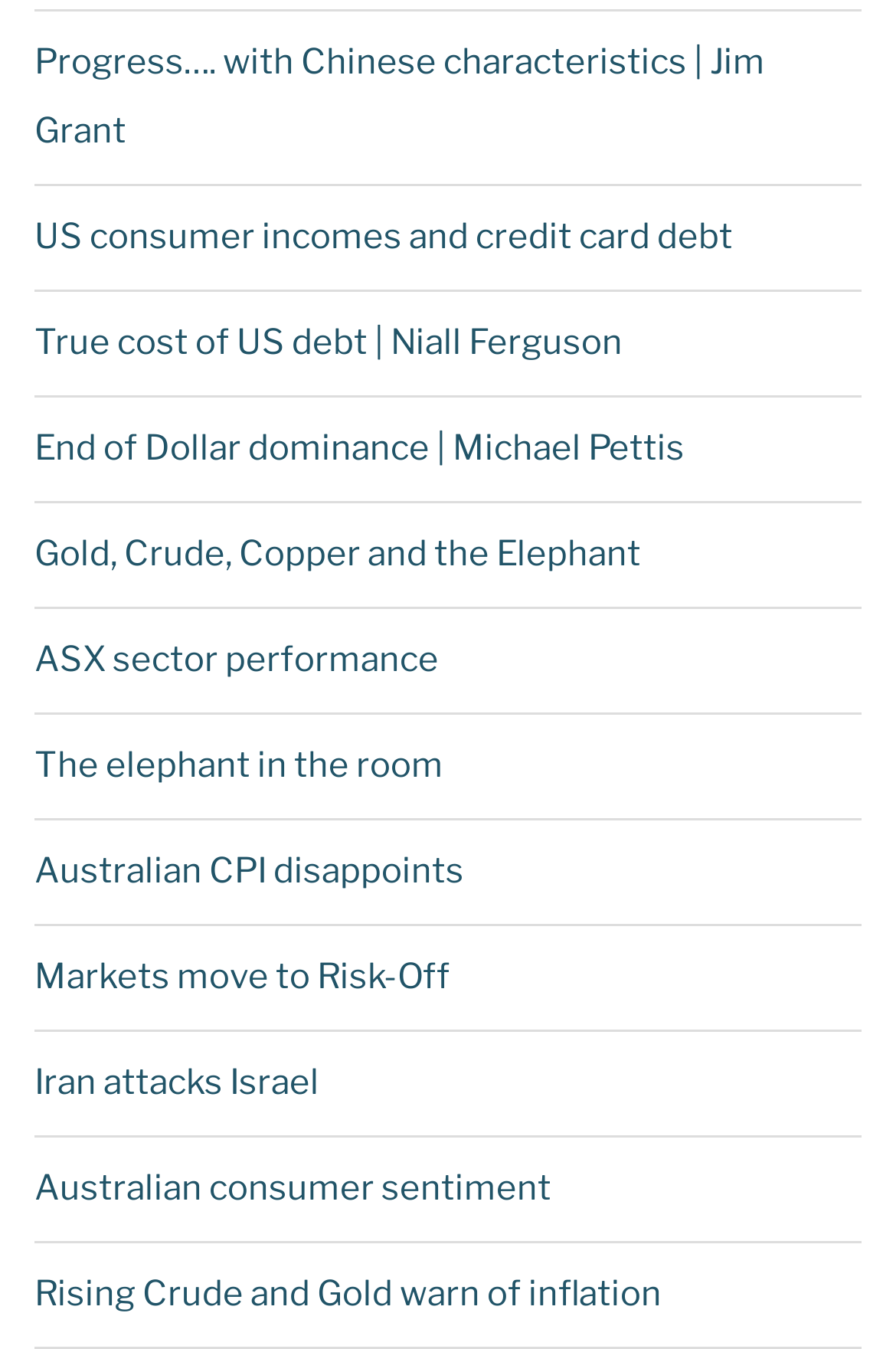Identify the bounding box coordinates necessary to click and complete the given instruction: "Go to home page".

None